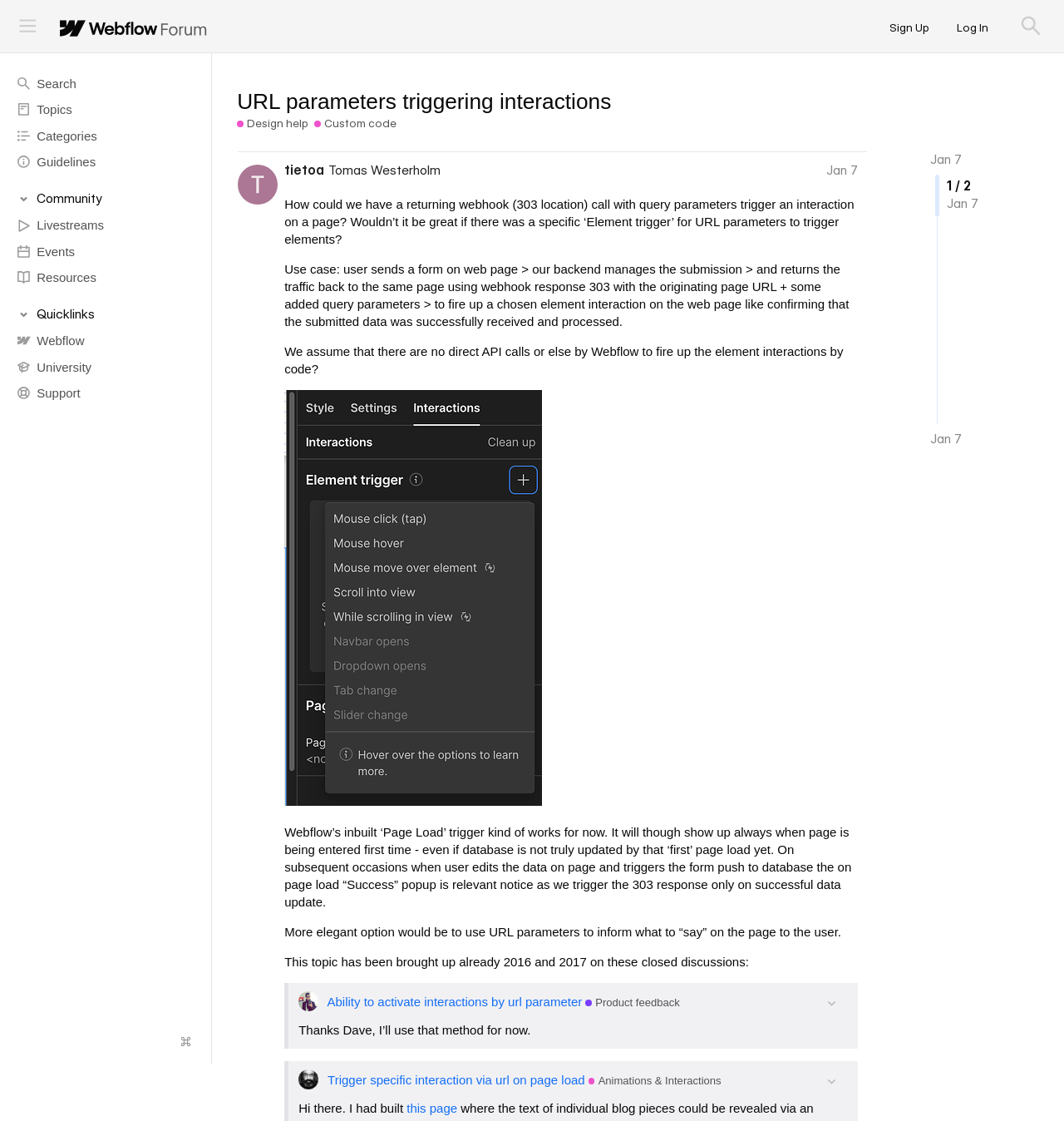Please predict the bounding box coordinates of the element's region where a click is necessary to complete the following instruction: "Expand the 'Community' section". The coordinates should be represented by four float numbers between 0 and 1, i.e., [left, top, right, bottom].

[0.015, 0.17, 0.184, 0.185]